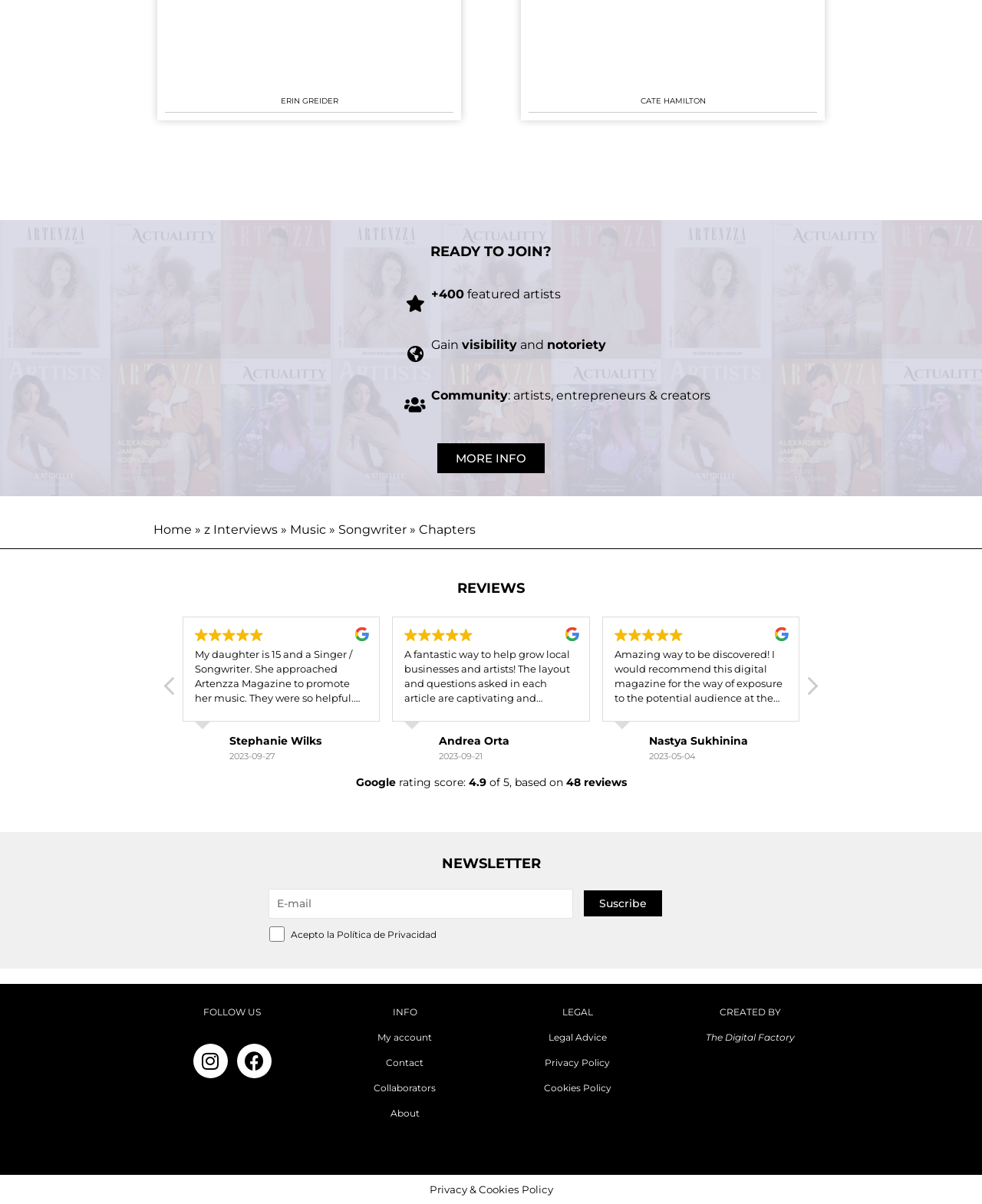Identify the bounding box coordinates of the region that needs to be clicked to carry out this instruction: "Go to Home". Provide these coordinates as four float numbers ranging from 0 to 1, i.e., [left, top, right, bottom].

[0.156, 0.434, 0.195, 0.446]